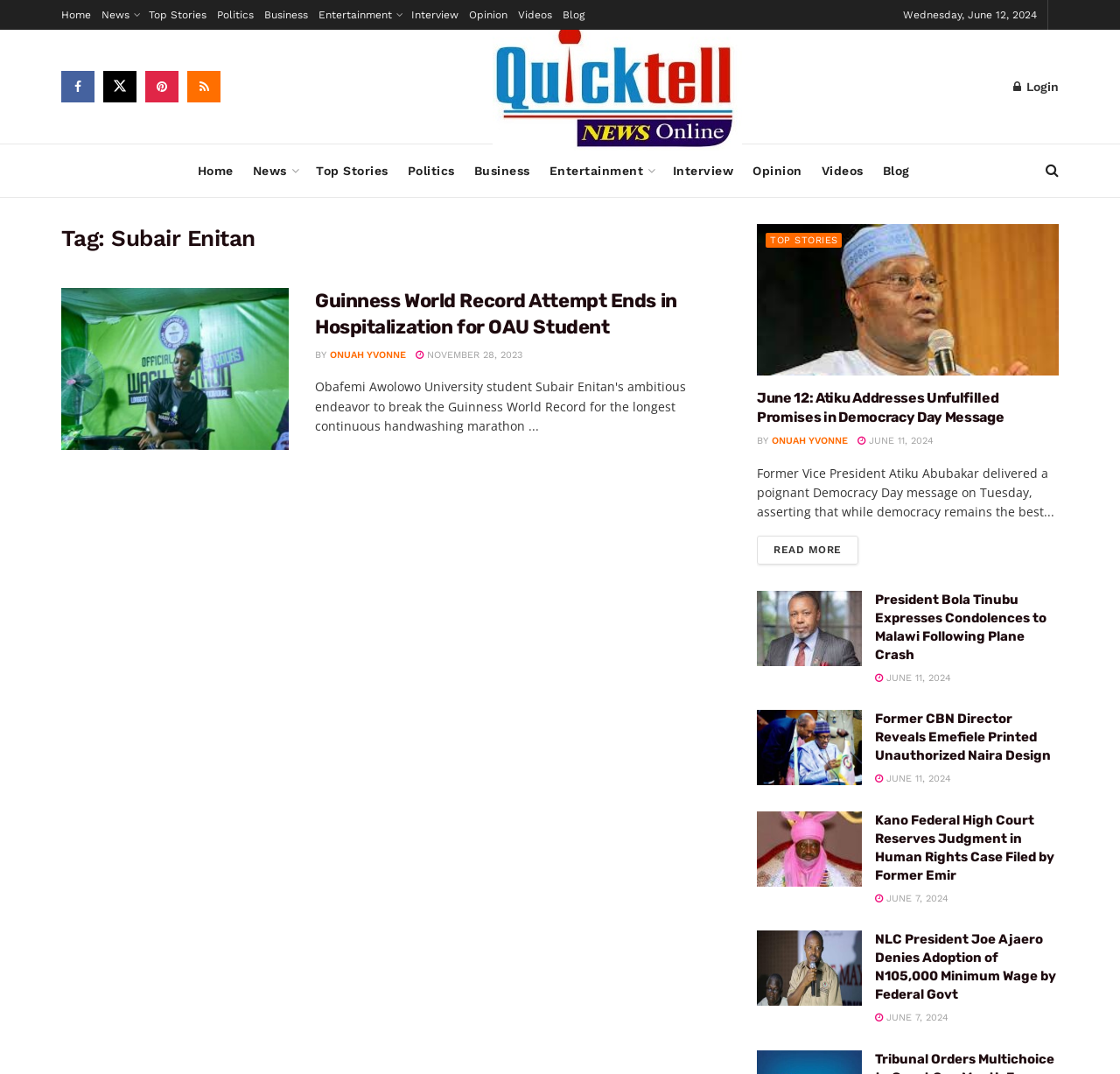Please predict the bounding box coordinates of the element's region where a click is necessary to complete the following instruction: "Login to the website". The coordinates should be represented by four float numbers between 0 and 1, i.e., [left, top, right, bottom].

[0.905, 0.06, 0.945, 0.101]